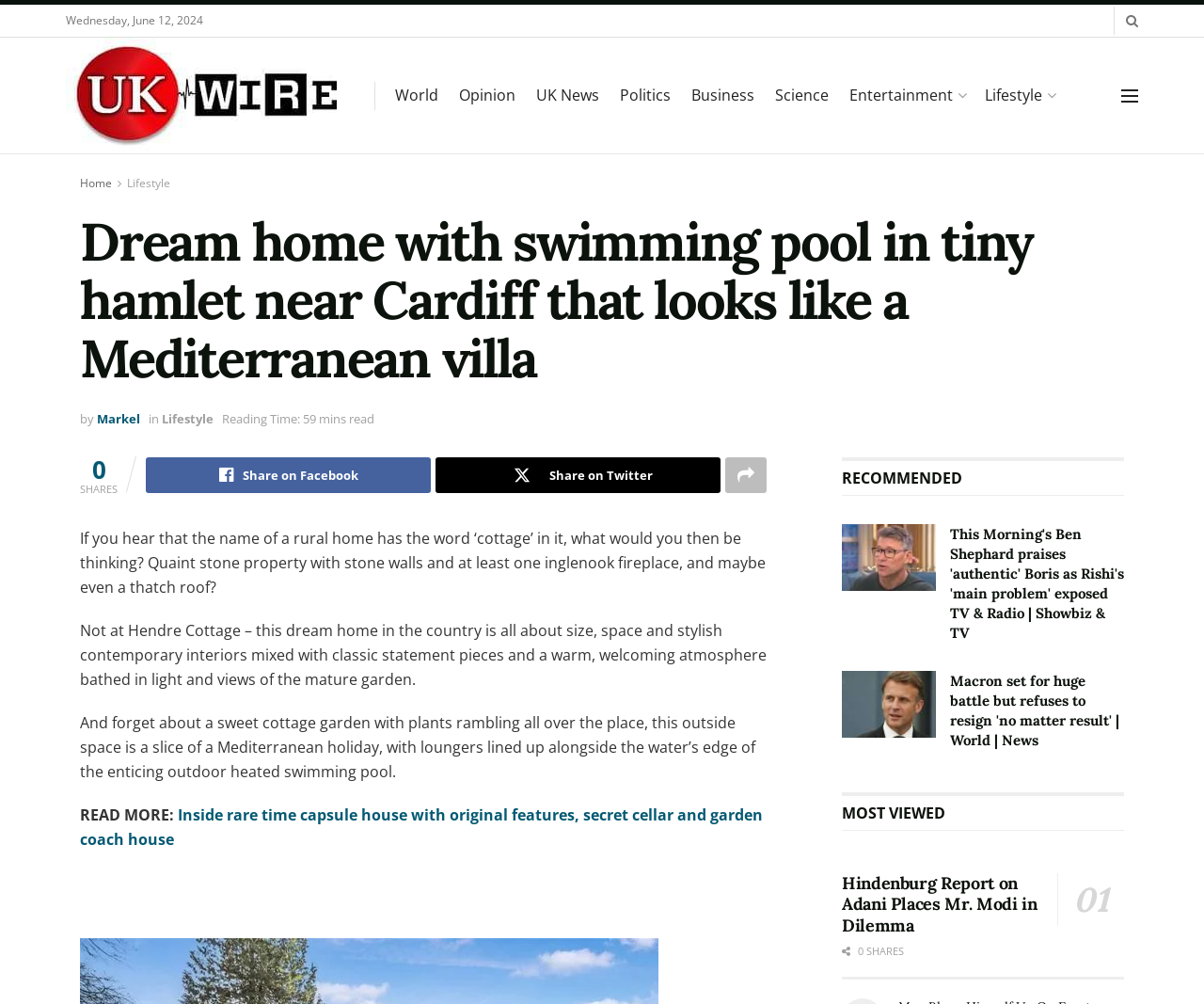Who is the author of the article?
Based on the image, give a concise answer in the form of a single word or short phrase.

Markel